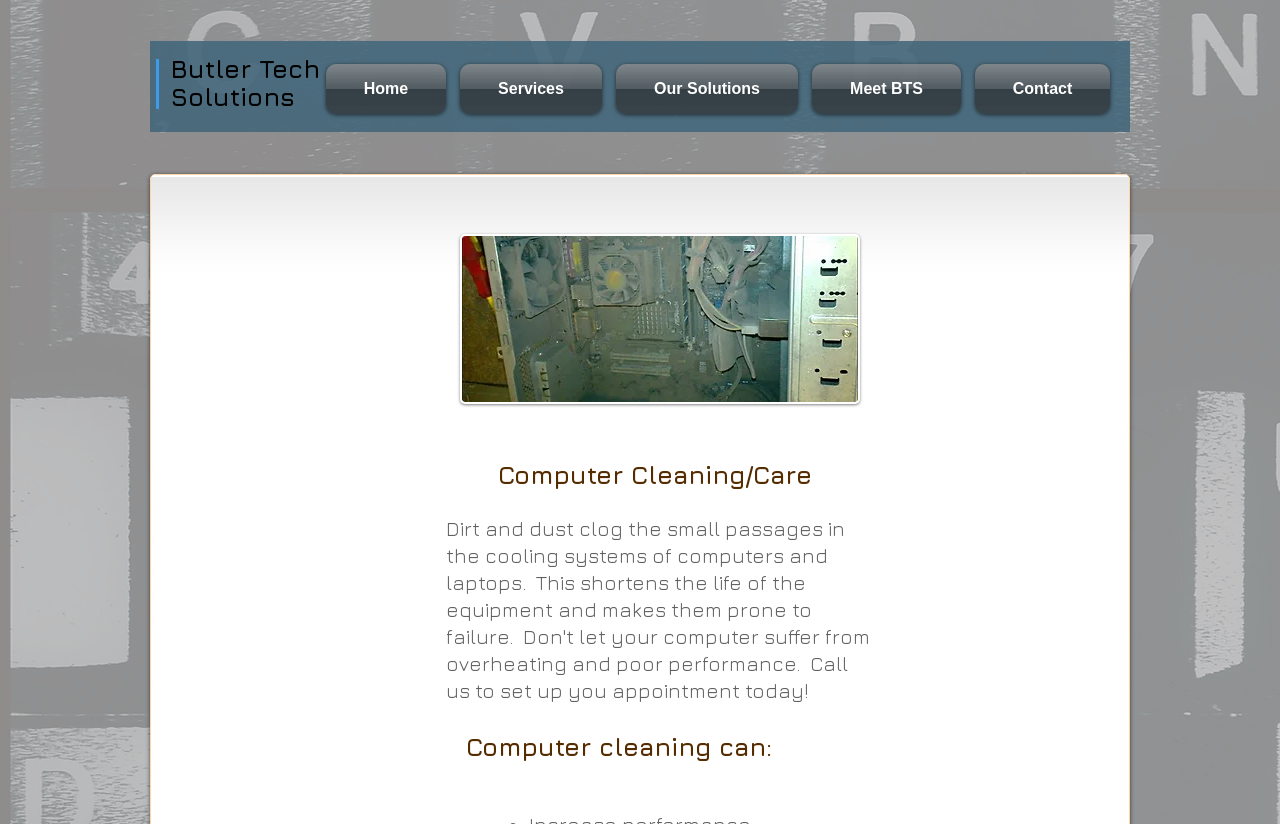Find the bounding box coordinates corresponding to the UI element with the description: "Home". The coordinates should be formatted as [left, top, right, bottom], with values as floats between 0 and 1.

[0.255, 0.078, 0.354, 0.138]